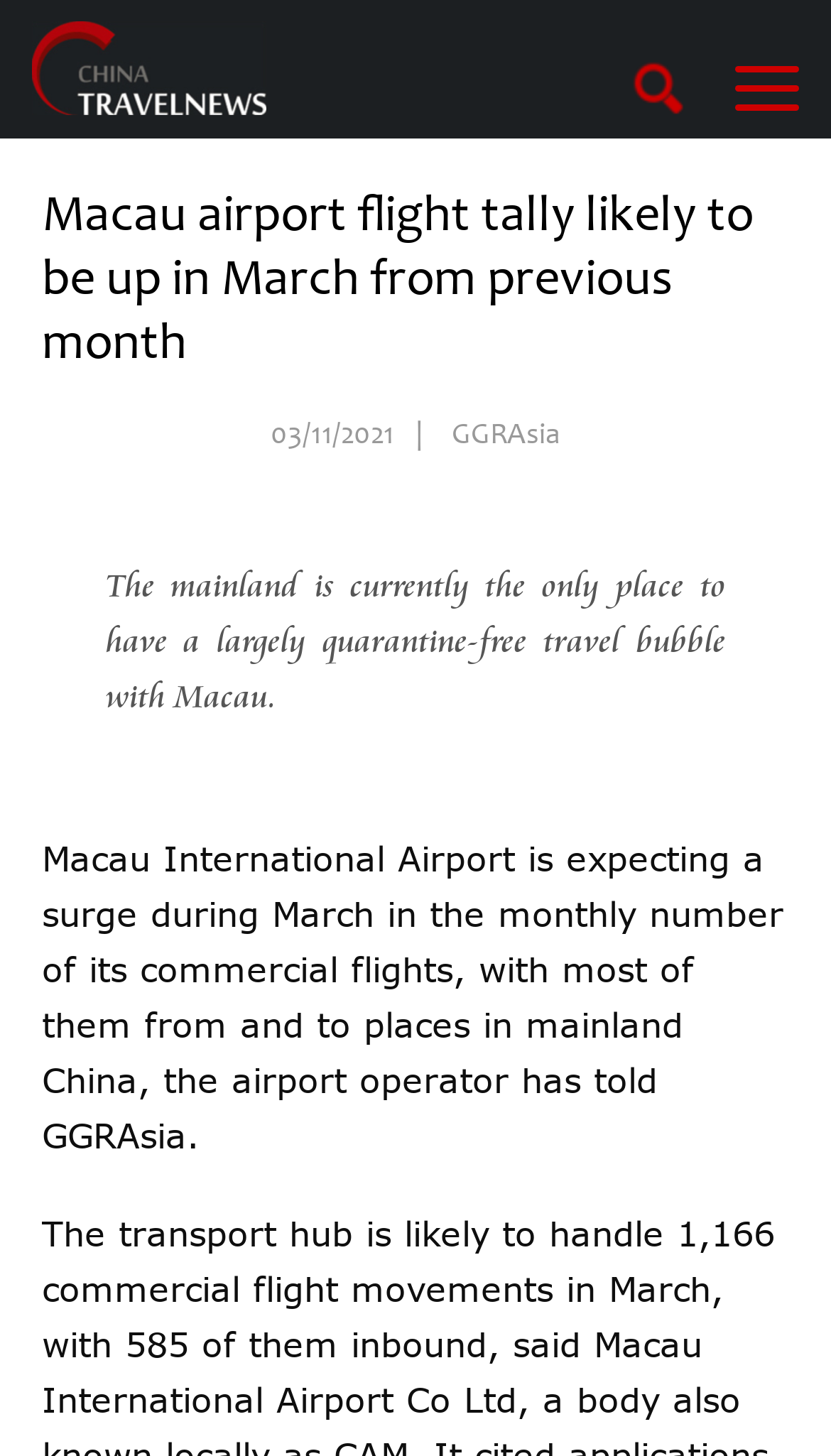What is the source of the article?
Using the image, provide a detailed and thorough answer to the question.

The source of the article is GGRAsia, which is mentioned on the webpage as the provider of the information.